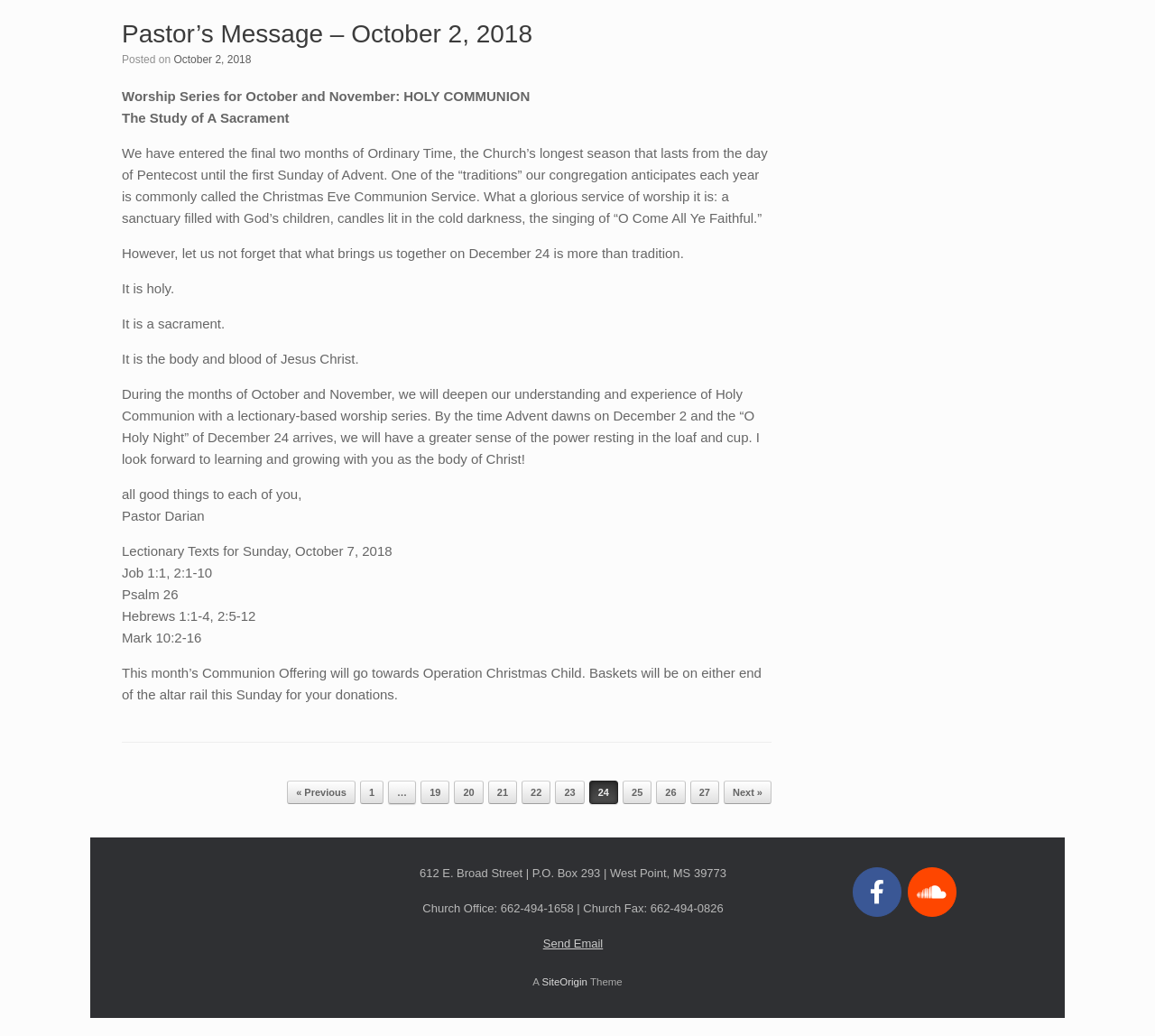What is the worship series for October and November? Based on the screenshot, please respond with a single word or phrase.

HOLY COMMUNION